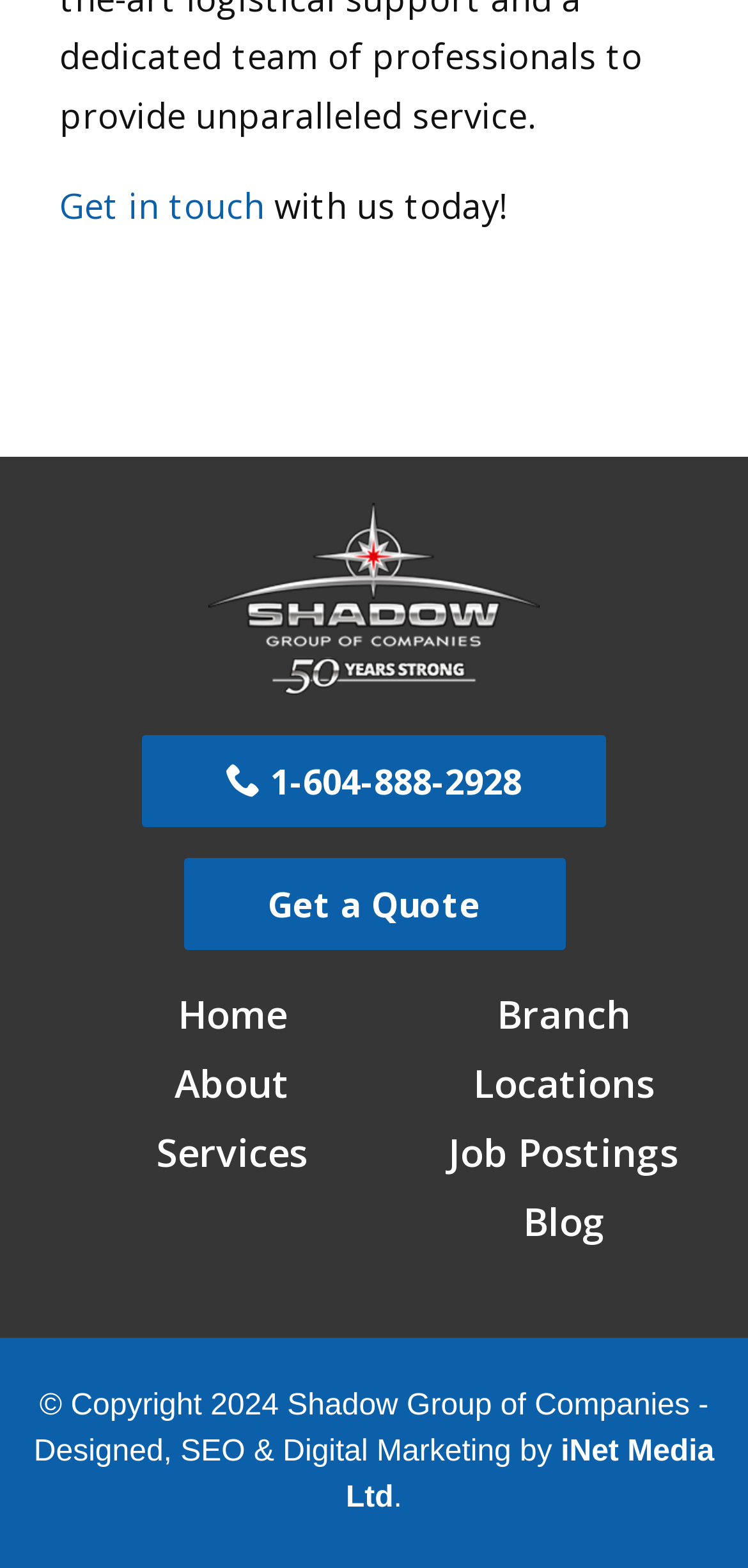Can you find the bounding box coordinates of the area I should click to execute the following instruction: "Get in touch with the company"?

[0.079, 0.116, 0.354, 0.145]